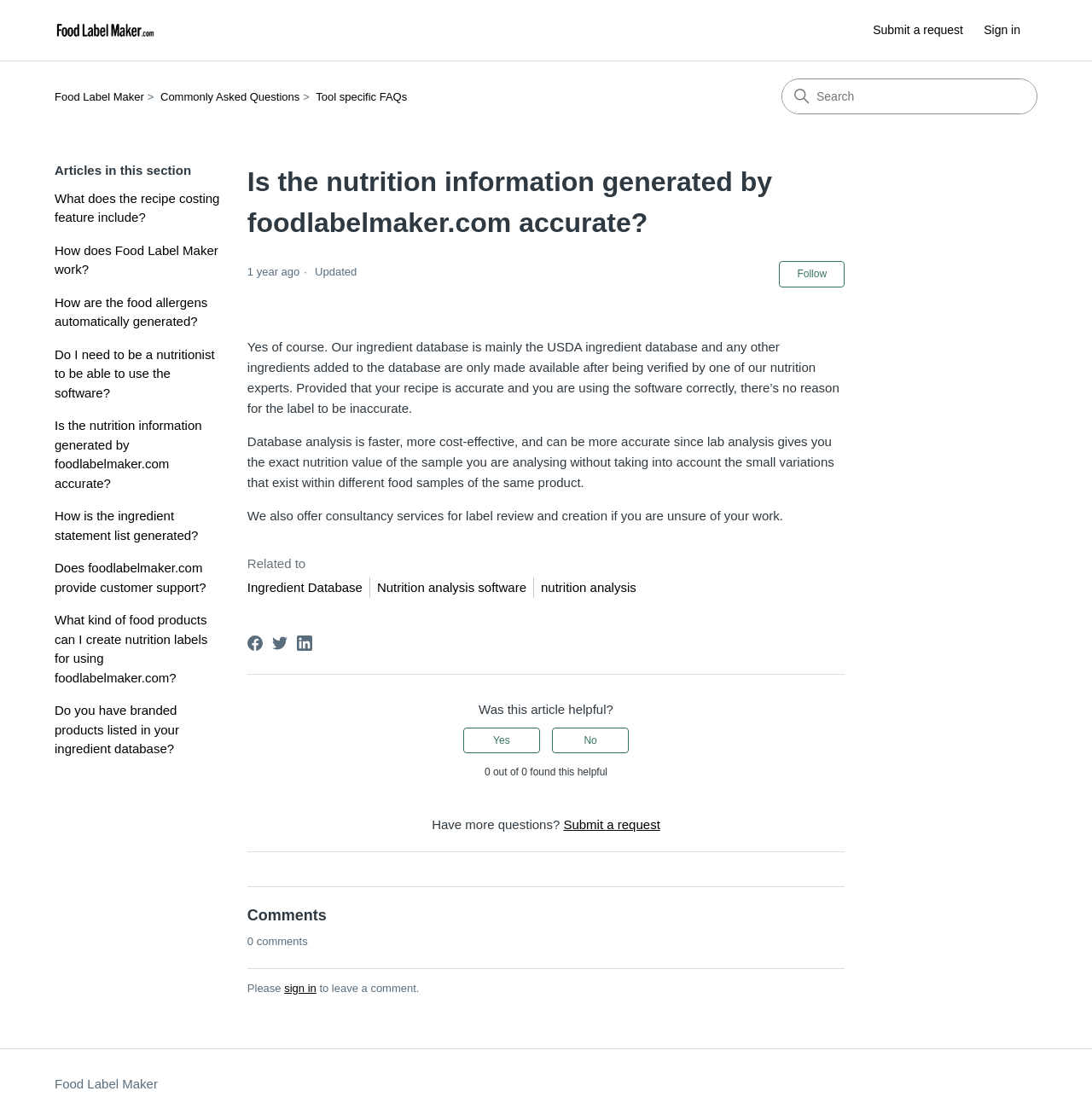Find the bounding box coordinates for the UI element whose description is: "Does foodlabelmaker.com provide customer support?". The coordinates should be four float numbers between 0 and 1, in the format [left, top, right, bottom].

[0.05, 0.499, 0.203, 0.533]